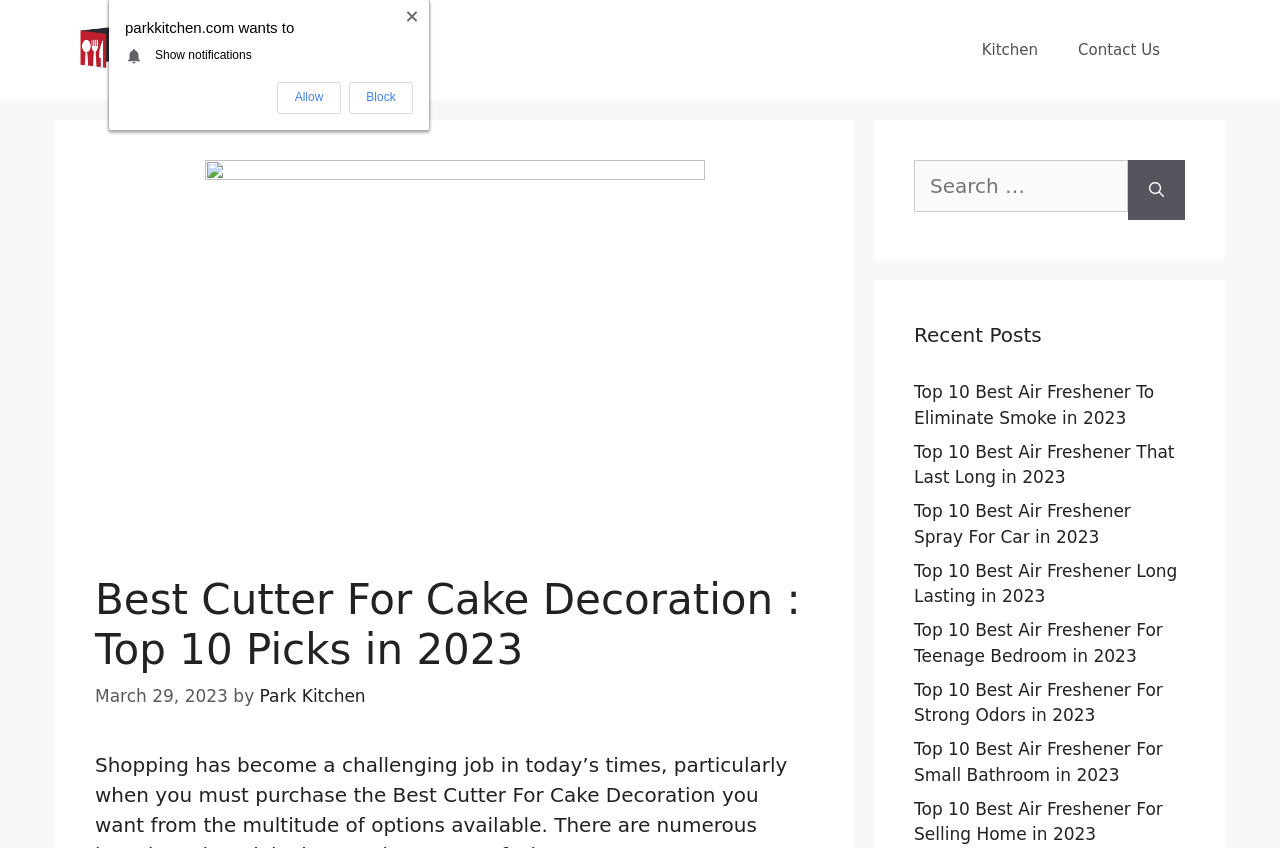Find the UI element described as: "parent_node: Search for: aria-label="Search"" and predict its bounding box coordinates. Ensure the coordinates are four float numbers between 0 and 1, [left, top, right, bottom].

[0.881, 0.189, 0.926, 0.259]